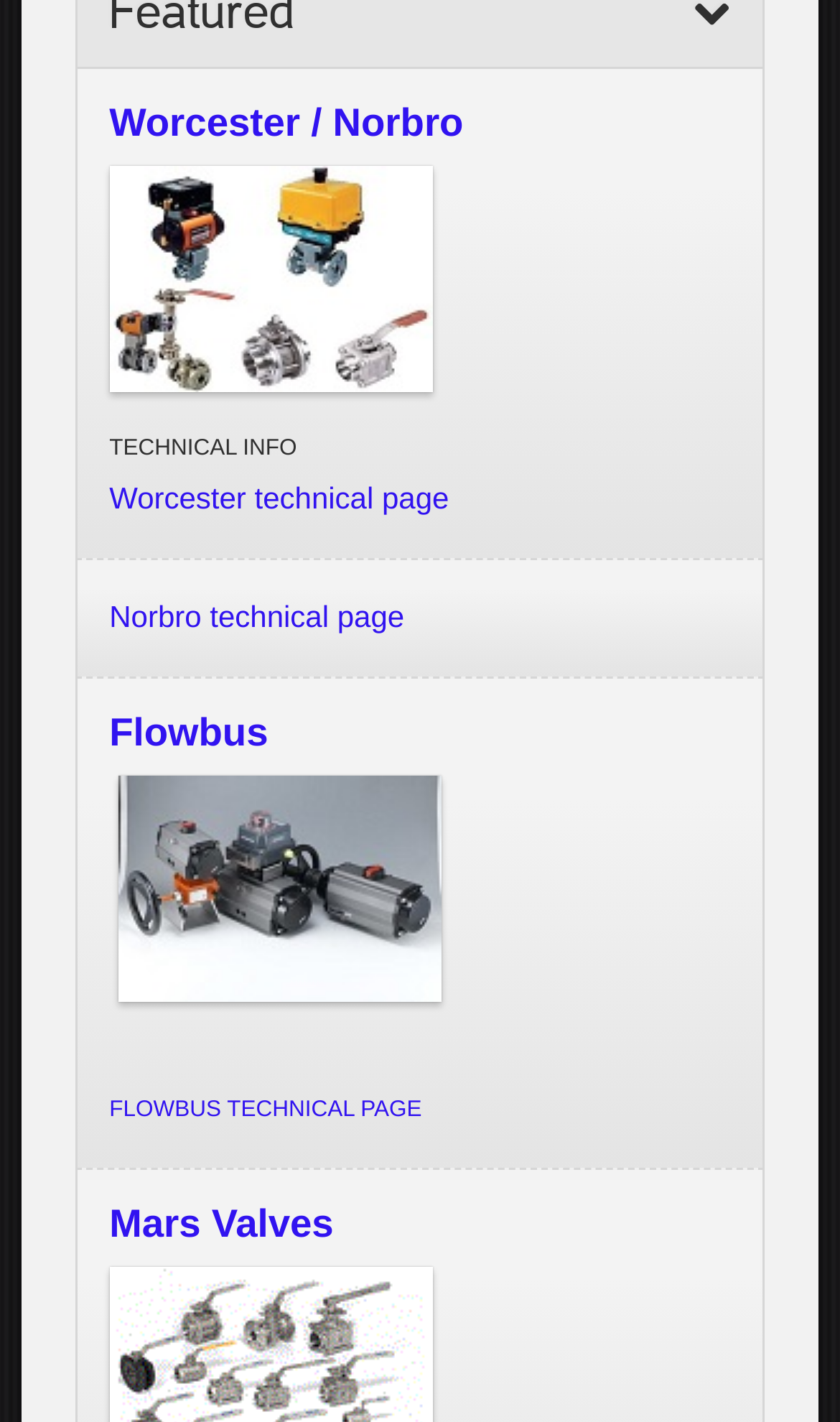How many technical page links are there?
Please provide a comprehensive and detailed answer to the question.

There are three technical page links: 'Worcester technical page', 'Norbro technical page', and 'FLOWBUS TECHNICAL PAGE'. These links are located below the 'TECHNICAL INFO' text and are links to the technical pages of Worcester, Norbro, and Flowbus respectively.